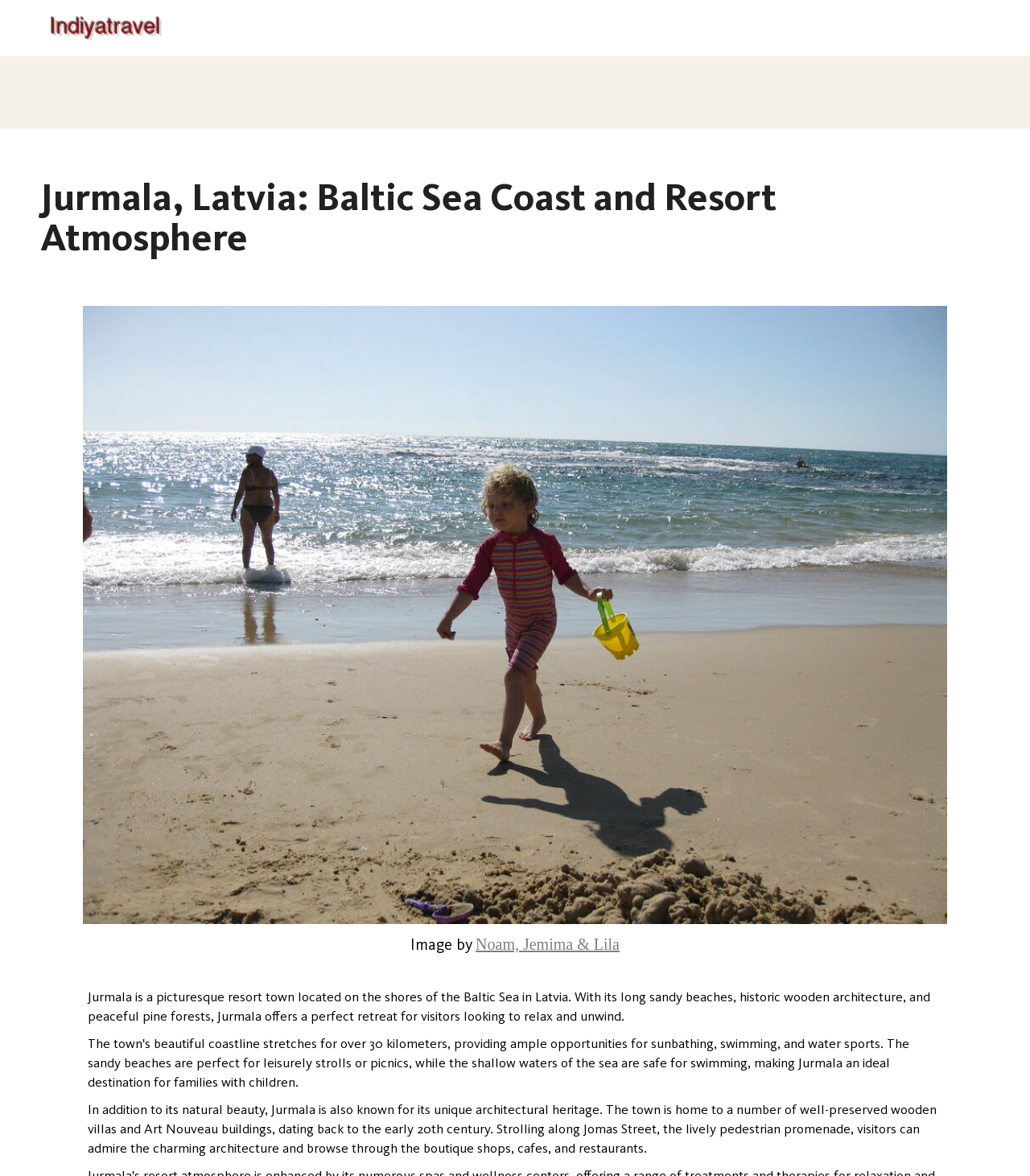Based on the image, provide a detailed and complete answer to the question: 
What type of forests are found in Jurmala?

I found this answer by reading the introductory text on the webpage, which describes Jurmala as a town with 'long sandy beaches, historic wooden architecture, and peaceful pine forests'.